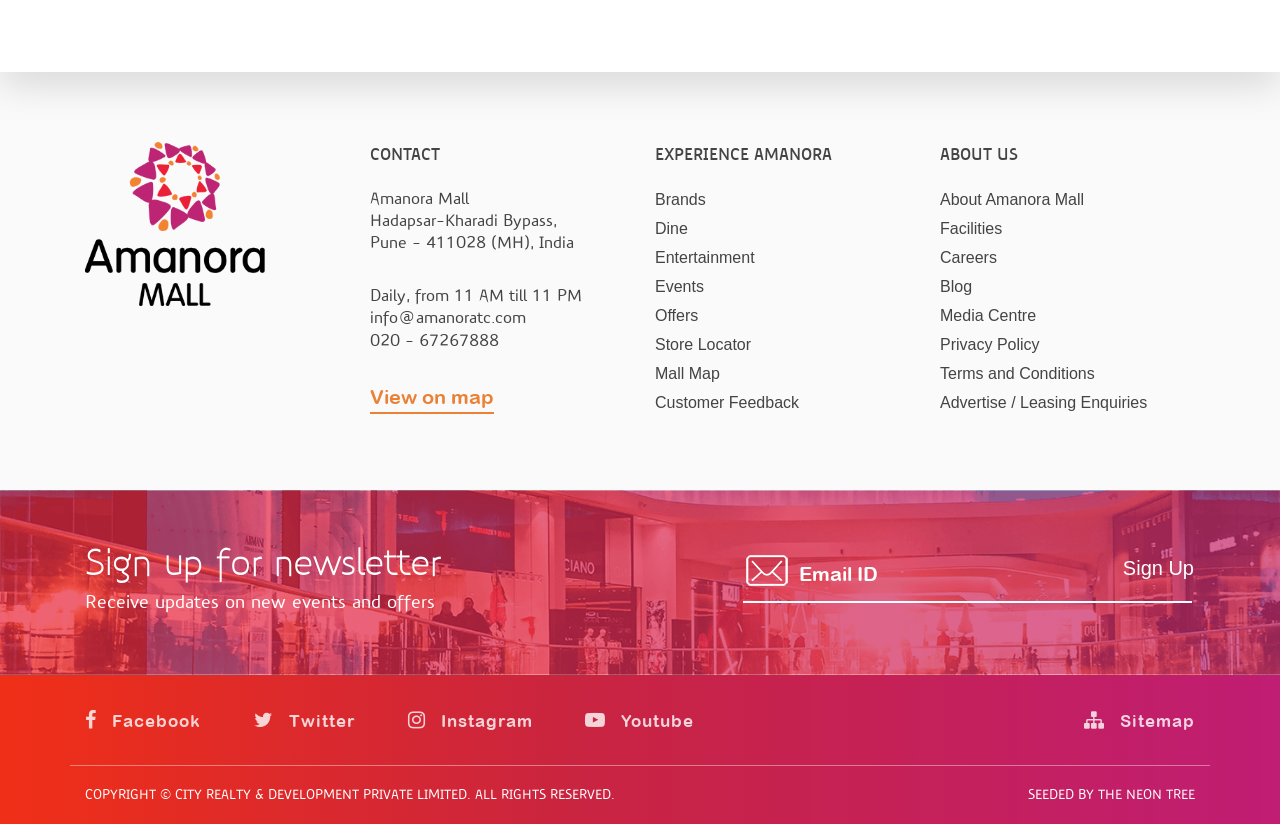What is the name of the mall?
Could you please answer the question thoroughly and with as much detail as possible?

The name of the mall can be found in the StaticText element with the text 'Amanora Mall' located at [0.289, 0.228, 0.366, 0.253].